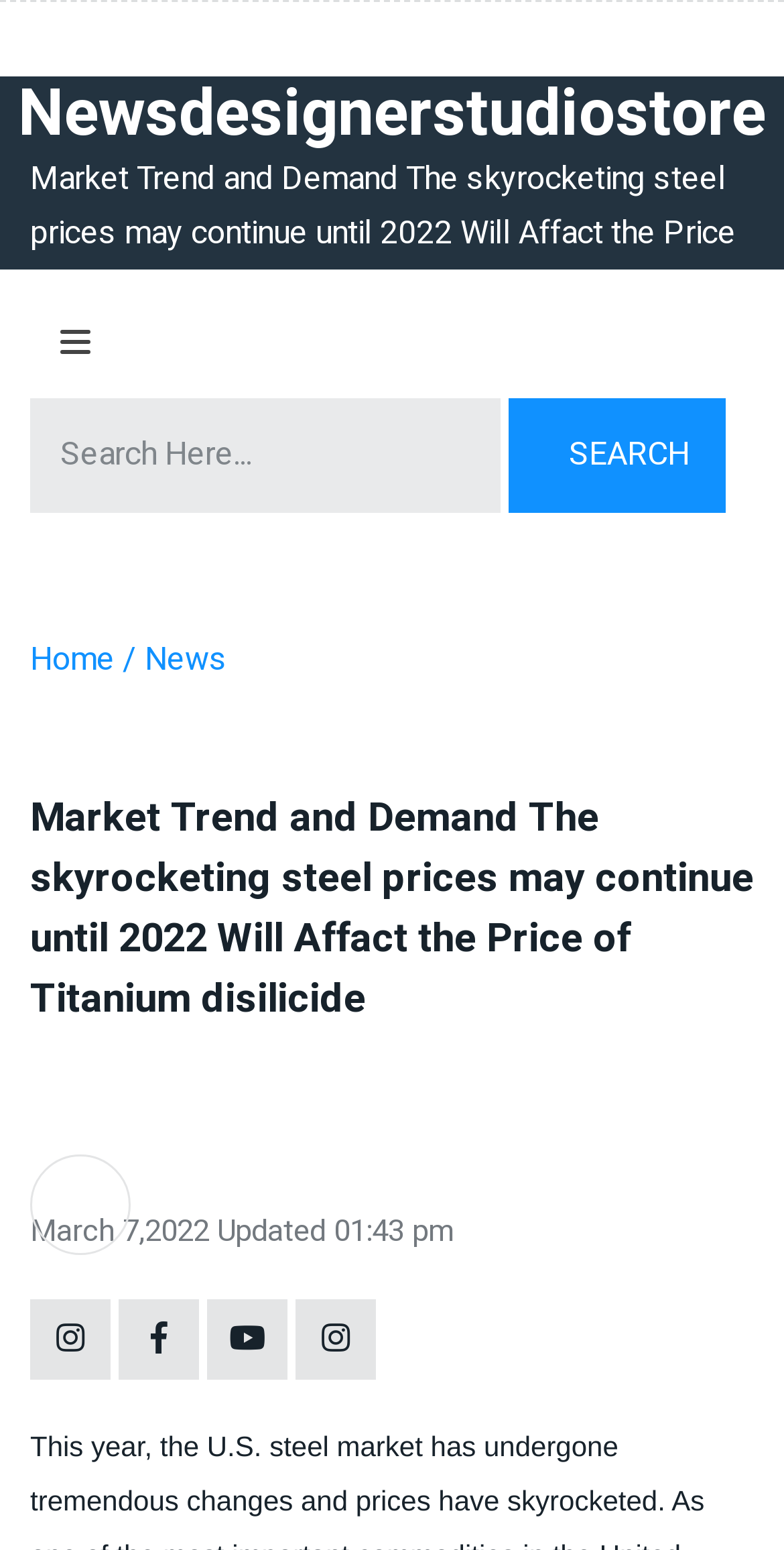Provide an in-depth caption for the elements present on the webpage.

The webpage appears to be a news article or blog post focused on the U.S. steel market. At the top, there is a heading "Newsdesignerstudiostore" followed by a link to the article title "Market Trend and Demand The skyrocketing steel prices may continue until 2022 Will Affact the Price of Titanium disilicide". Below this, there is a search box with a "SEARCH" button to the right. 

To the right of the search box, there are two links, "Home" and "/ News", which likely navigate to the homepage and news section of the website, respectively. 

Further down, there is a large heading that repeats the article title, taking up most of the width of the page. Below this, there is a link to the date "March 7, 2022" and a static text "Updated 01:43 pm" to the right, indicating when the article was last updated. 

At the bottom, there are four social media links, represented by icons, which allow users to share the article on various platforms.